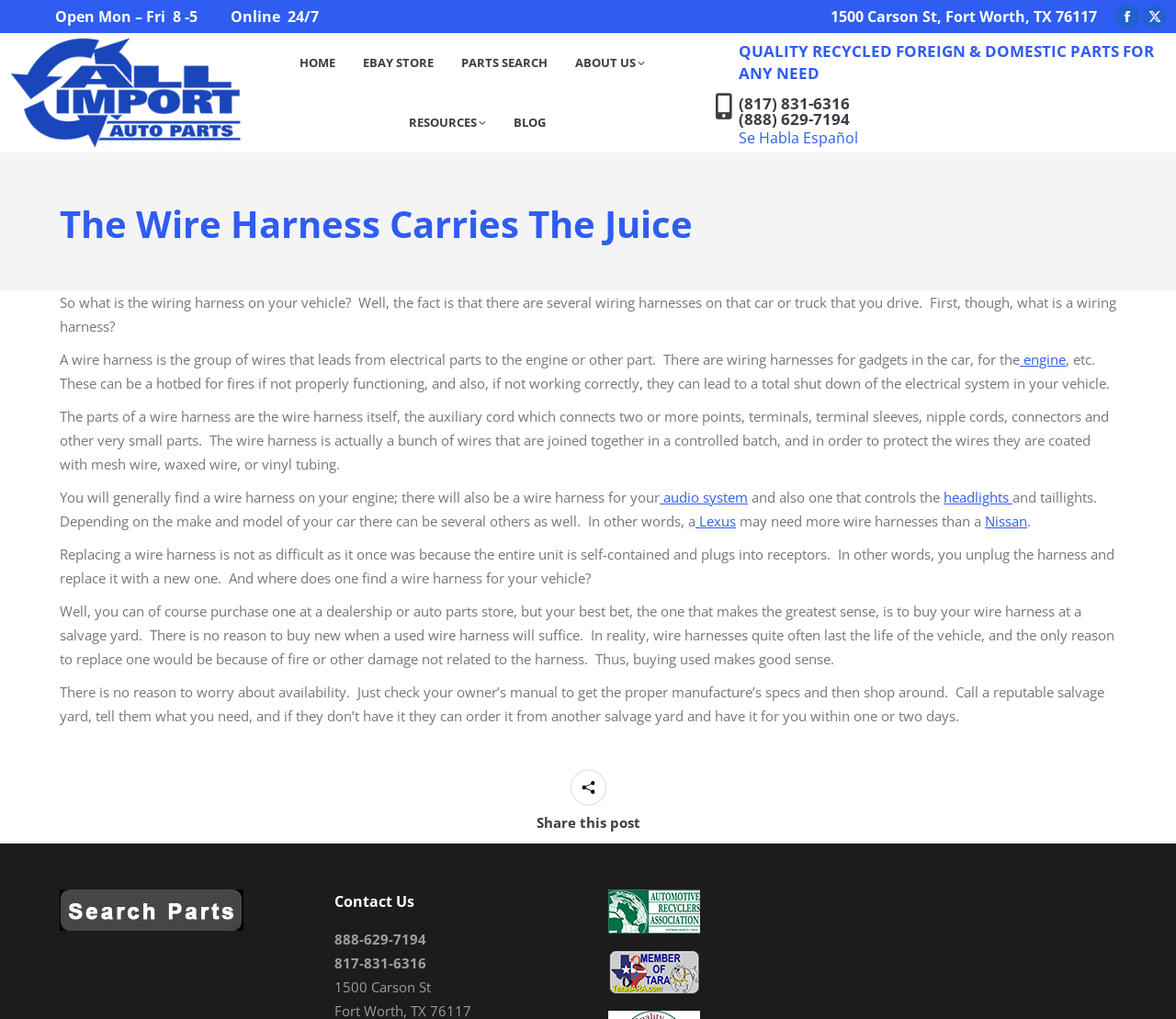Answer the following query with a single word or phrase:
What is a wire harness?

A group of wires that leads from electrical parts to the engine or other part